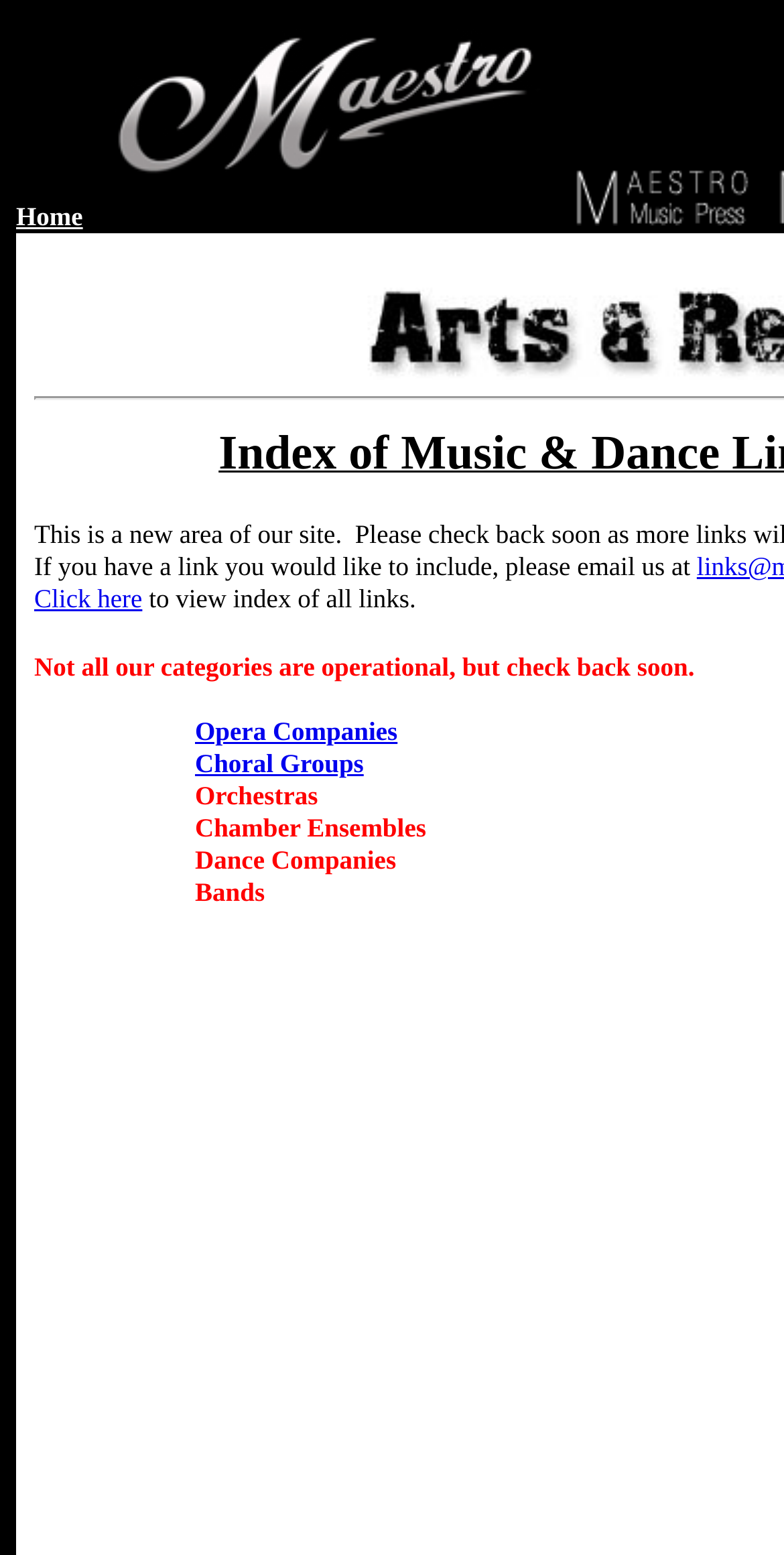Based on the element description, predict the bounding box coordinates (top-left x, top-left y, bottom-right x, bottom-right y) for the UI element in the screenshot: Opera Companies

[0.249, 0.46, 0.507, 0.48]